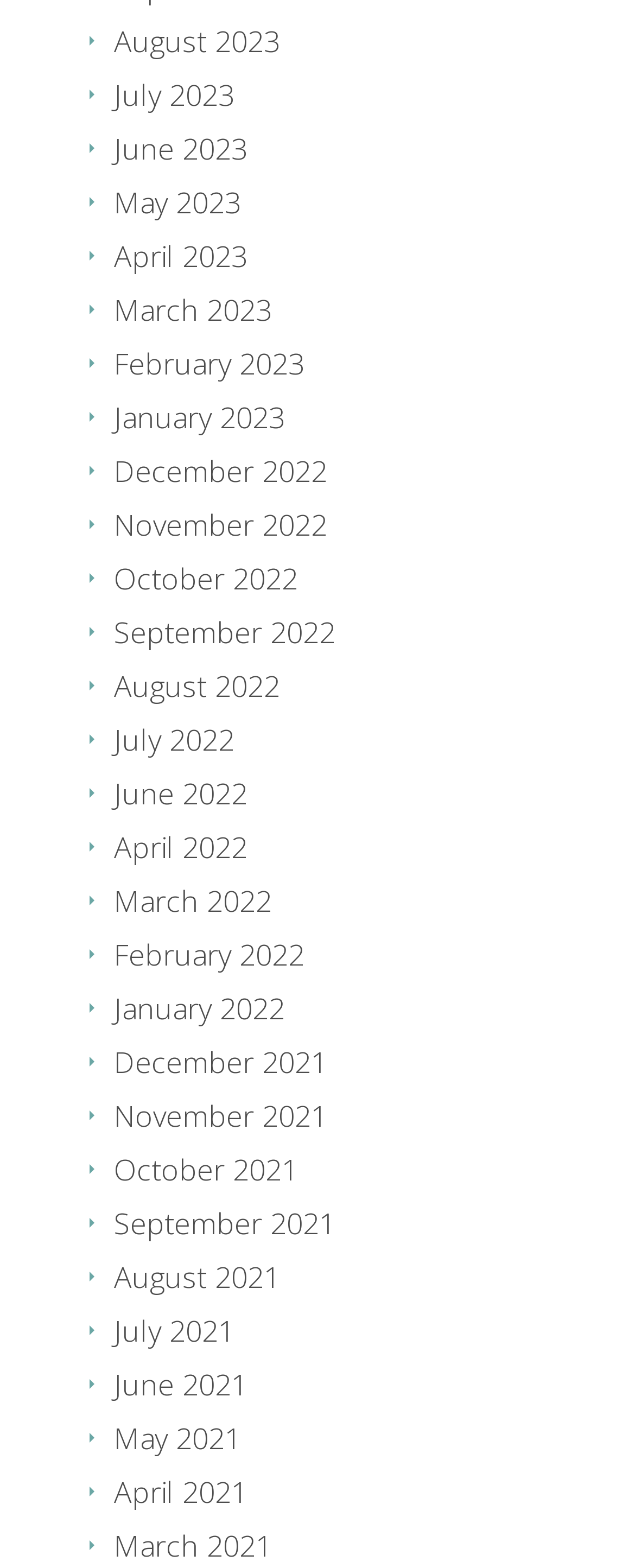What is the earliest month listed?
Please answer the question as detailed as possible.

By scrolling down the list of links, I can see that the earliest month listed is March 2021, which is the last link in the list.